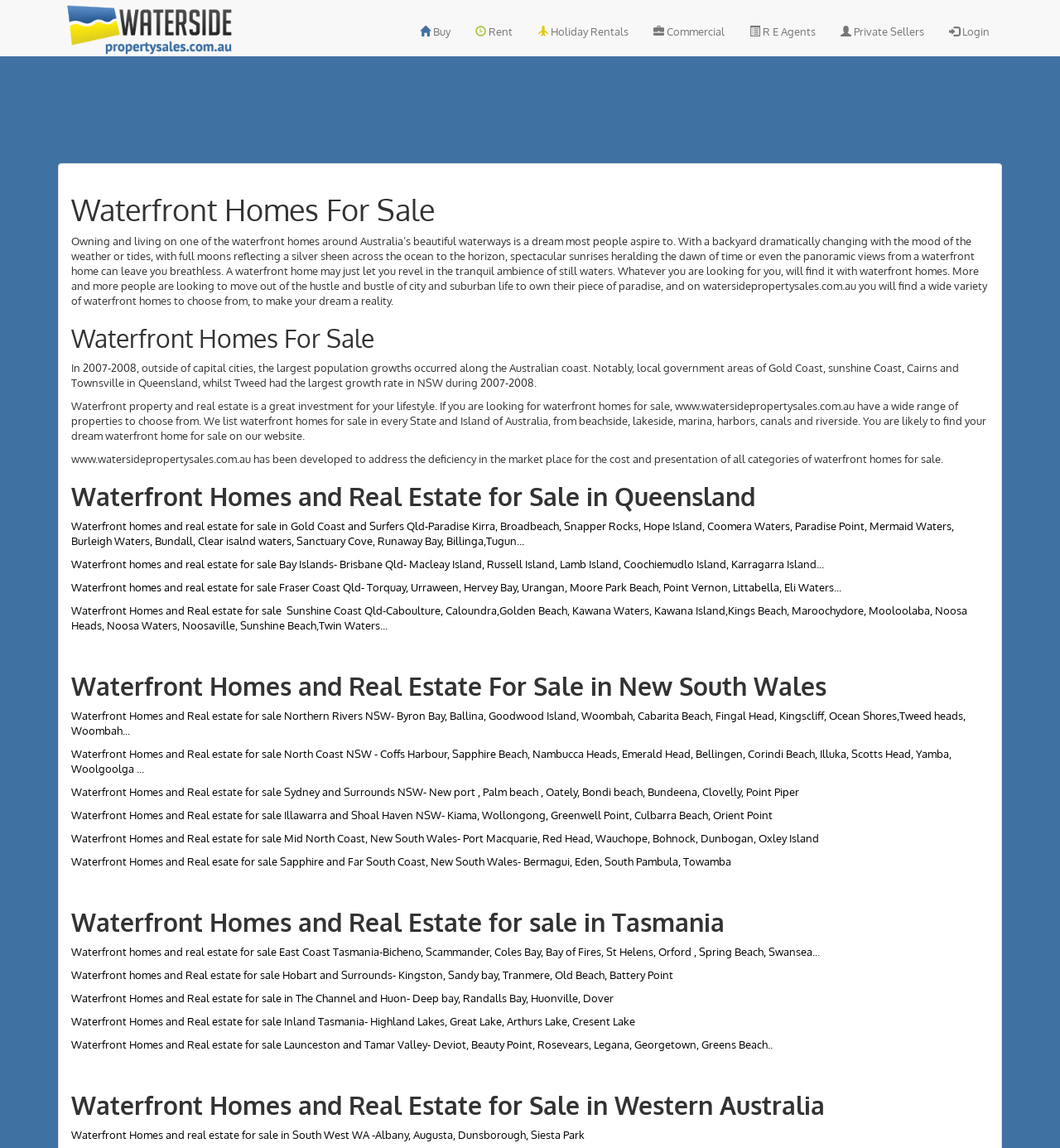Find the bounding box coordinates for the area that must be clicked to perform this action: "Click on the 'Waterfront Homes and Real estate for sale in South West WA' link".

[0.067, 0.983, 0.552, 0.994]